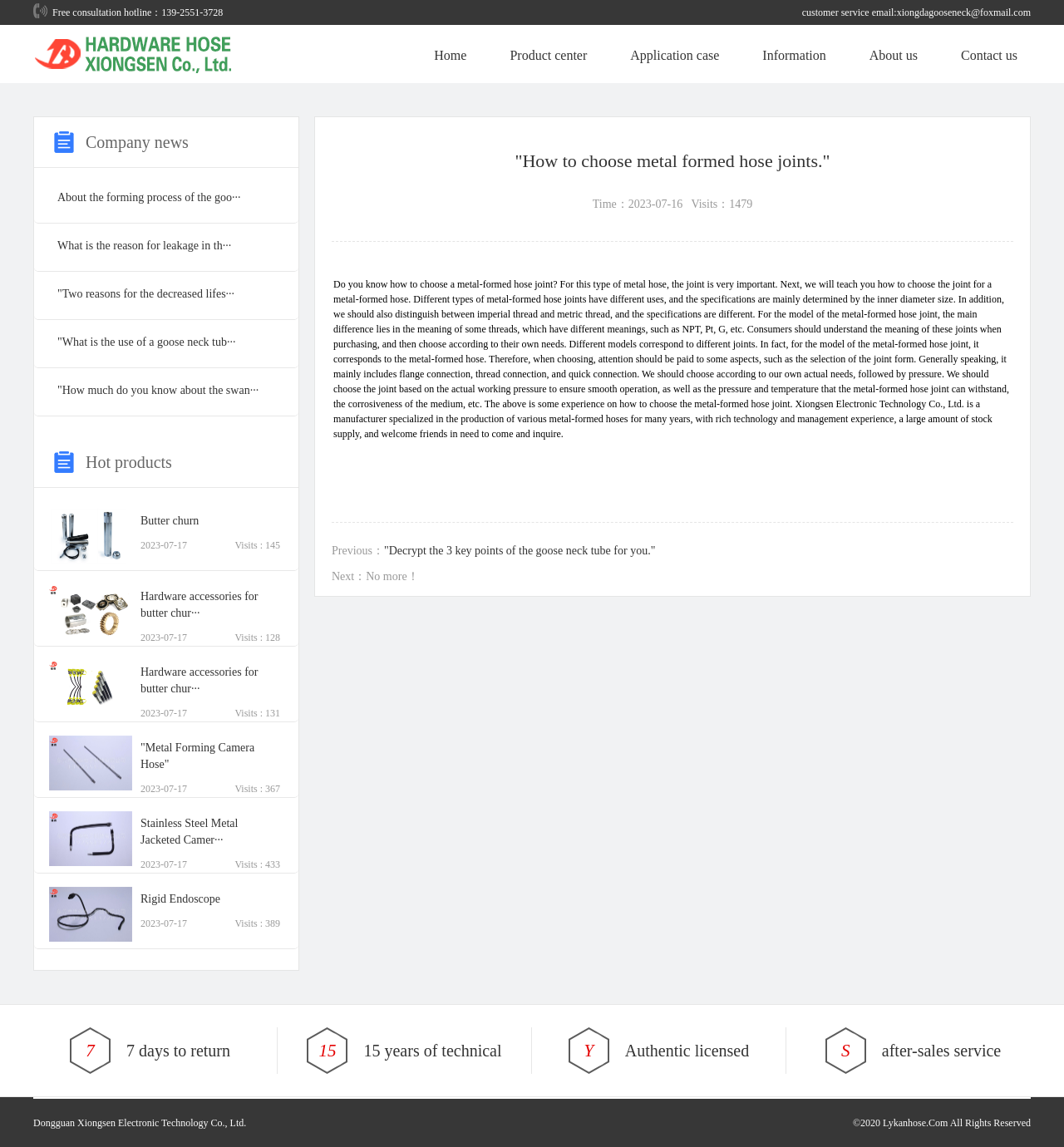Determine the bounding box coordinates of the clickable element necessary to fulfill the instruction: "Click the 'Home' link". Provide the coordinates as four float numbers within the 0 to 1 range, i.e., [left, top, right, bottom].

[0.4, 0.025, 0.446, 0.072]